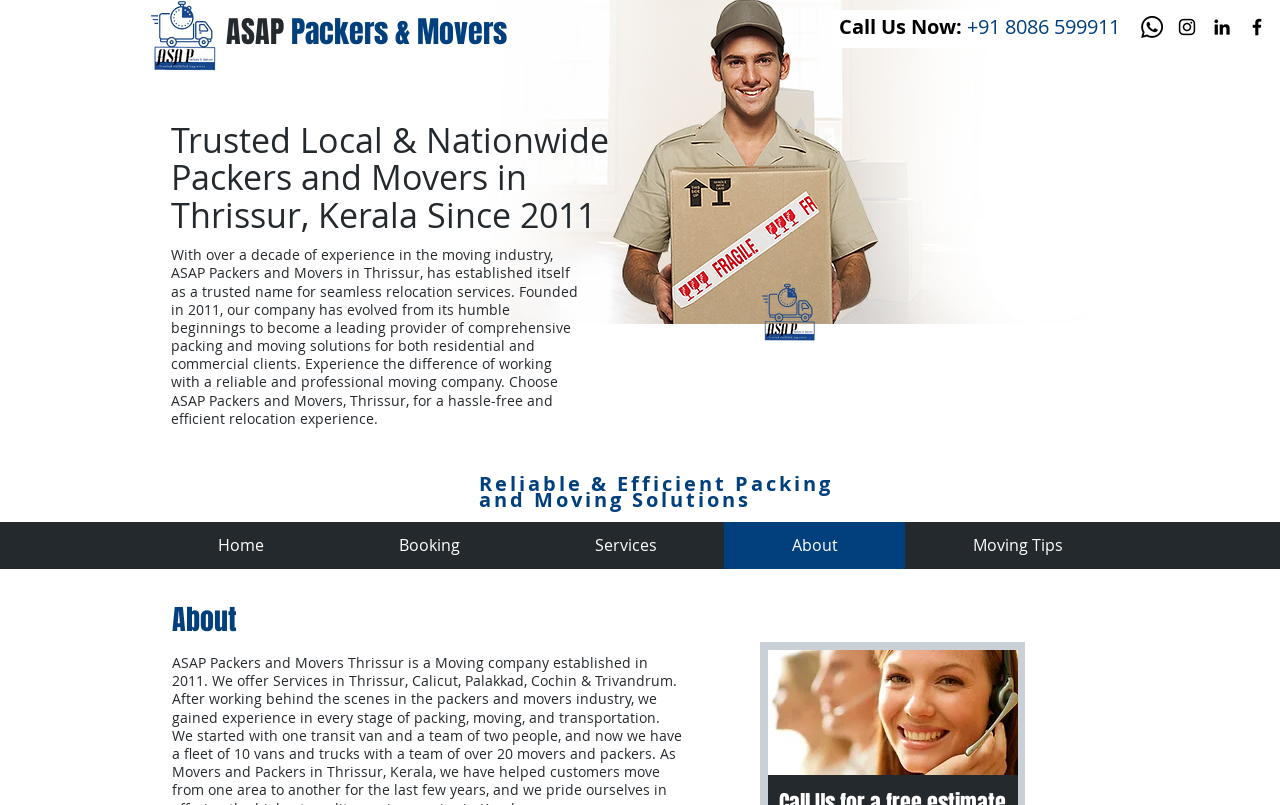Identify the bounding box coordinates for the element you need to click to achieve the following task: "Learn more about the company". Provide the bounding box coordinates as four float numbers between 0 and 1, in the form [left, top, right, bottom].

[0.134, 0.744, 0.589, 0.795]